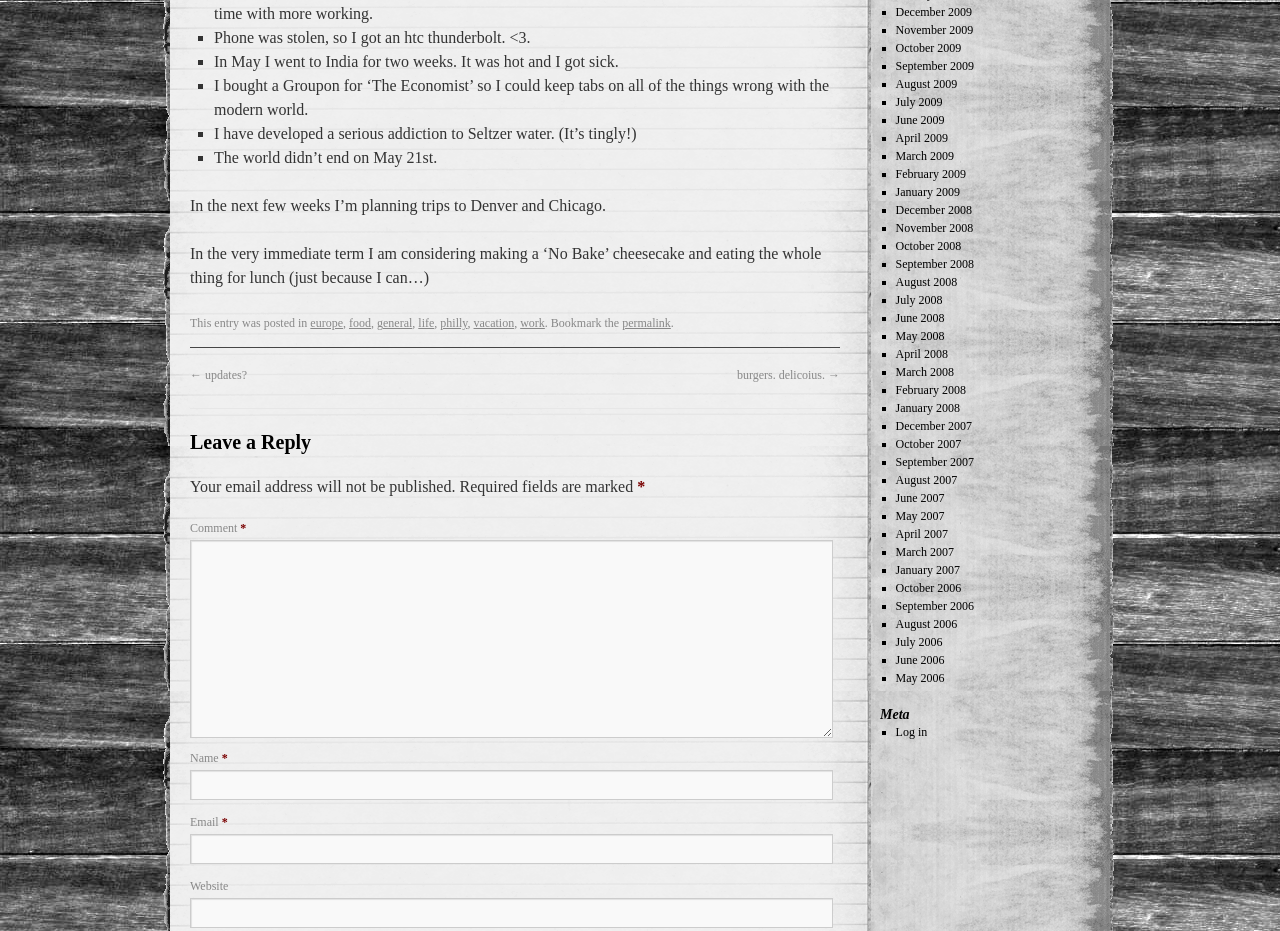Given the element description wide range of property, identify the bounding box coordinates for the UI element on the webpage screenshot. The format should be (top-left x, top-left y, bottom-right x, bottom-right y), with values between 0 and 1.

None